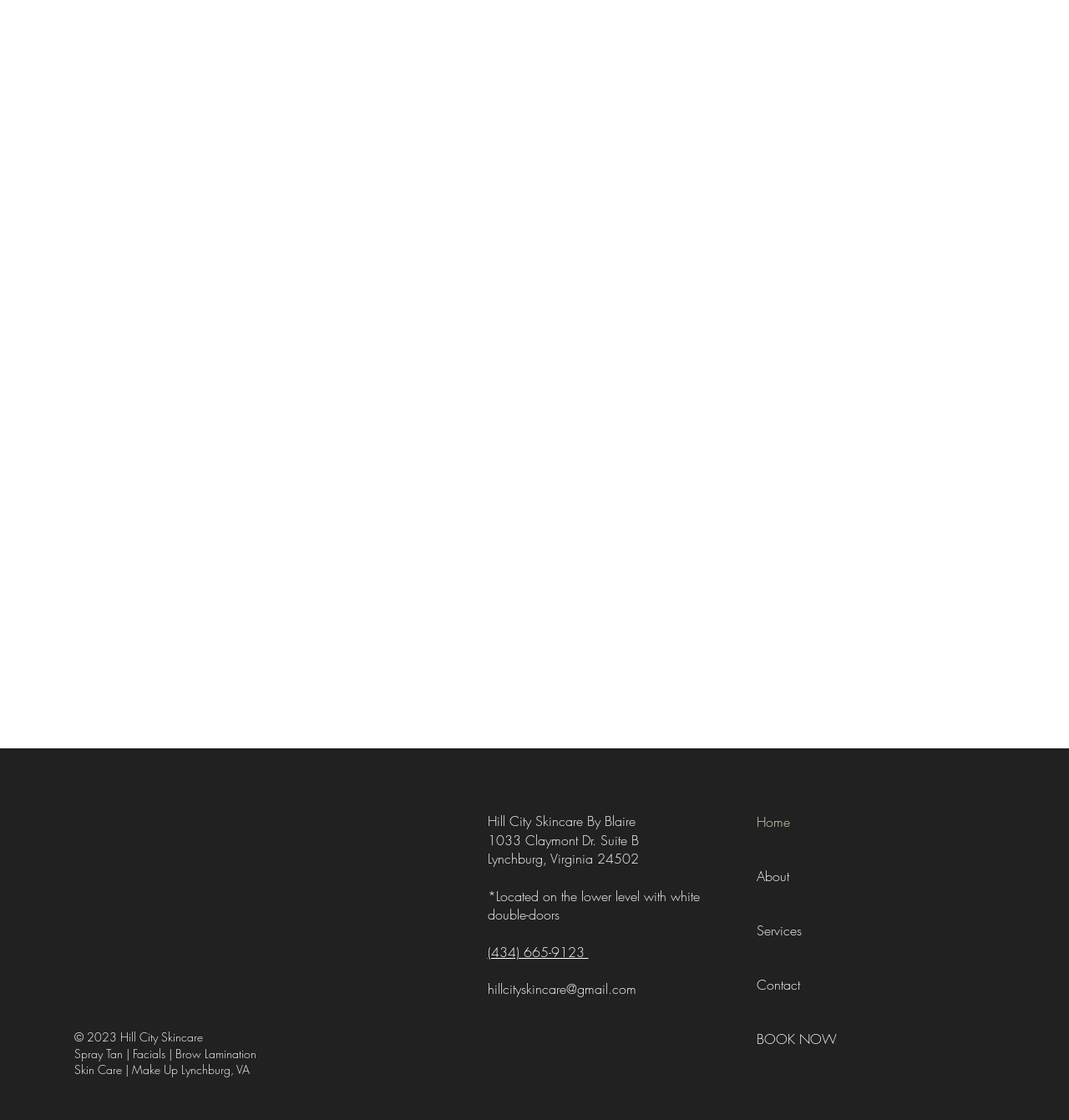How many social media links are there?
Answer the question with as much detail as possible.

The social media links can be found in the list element 'Social Bar' located at [0.835, 0.723, 0.852, 0.838] which contains three link elements: 'Facebook', 'Twitter', and 'Instagram'.